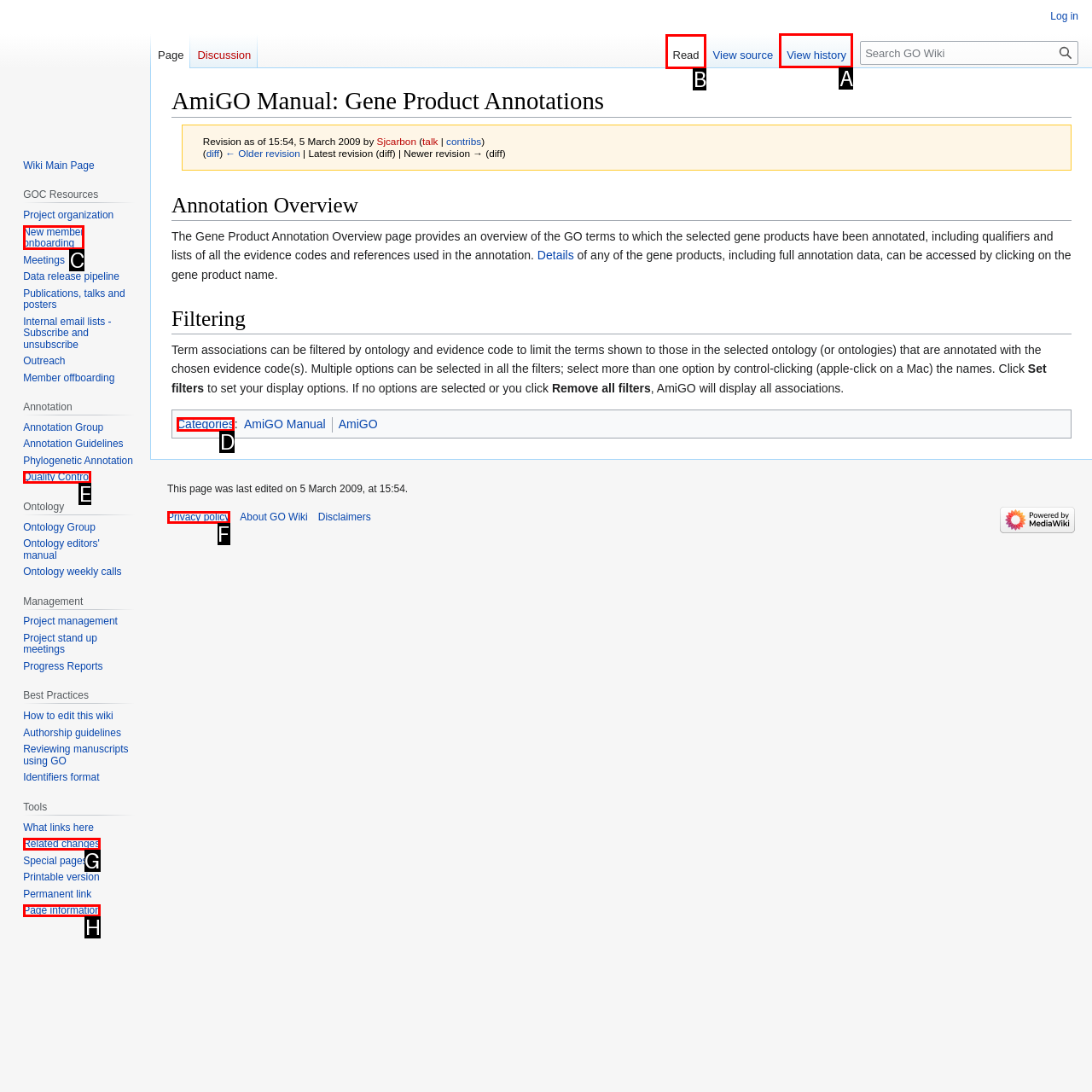Indicate which HTML element you need to click to complete the task: View history. Provide the letter of the selected option directly.

A